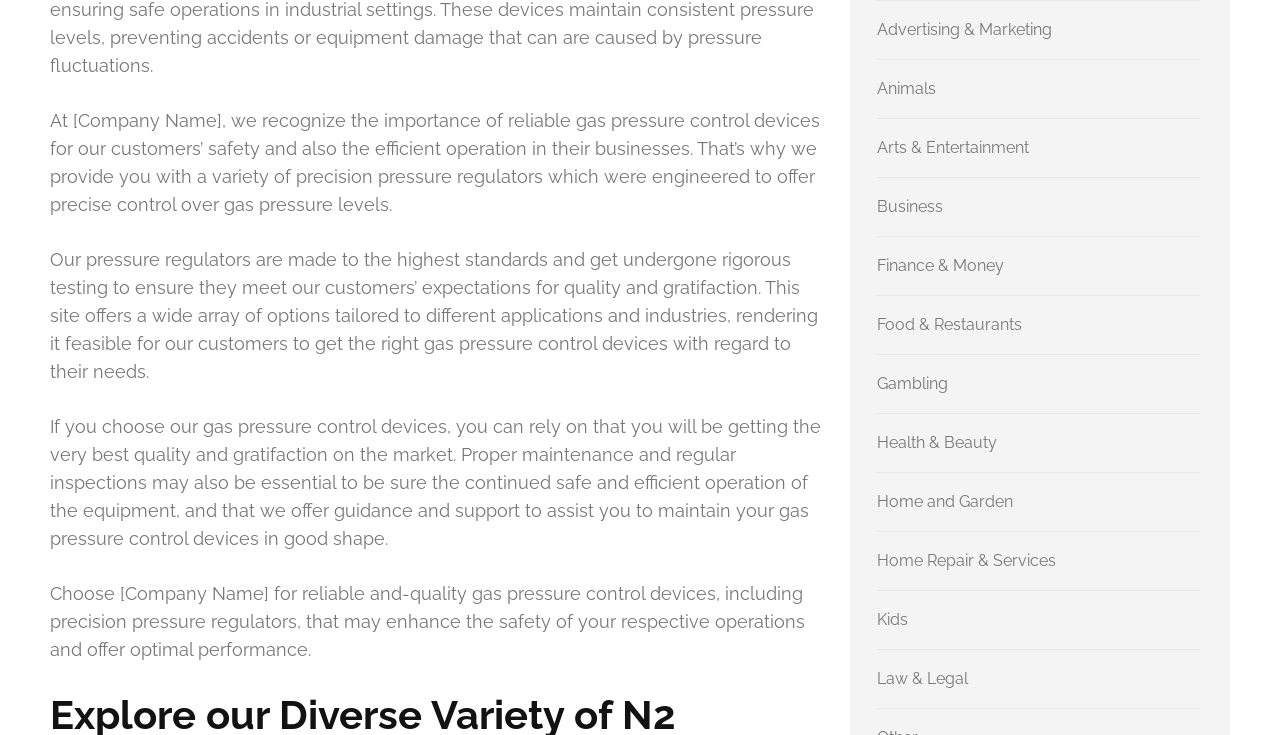Determine the bounding box coordinates of the region that needs to be clicked to achieve the task: "Click on Home and Garden".

[0.685, 0.67, 0.791, 0.696]